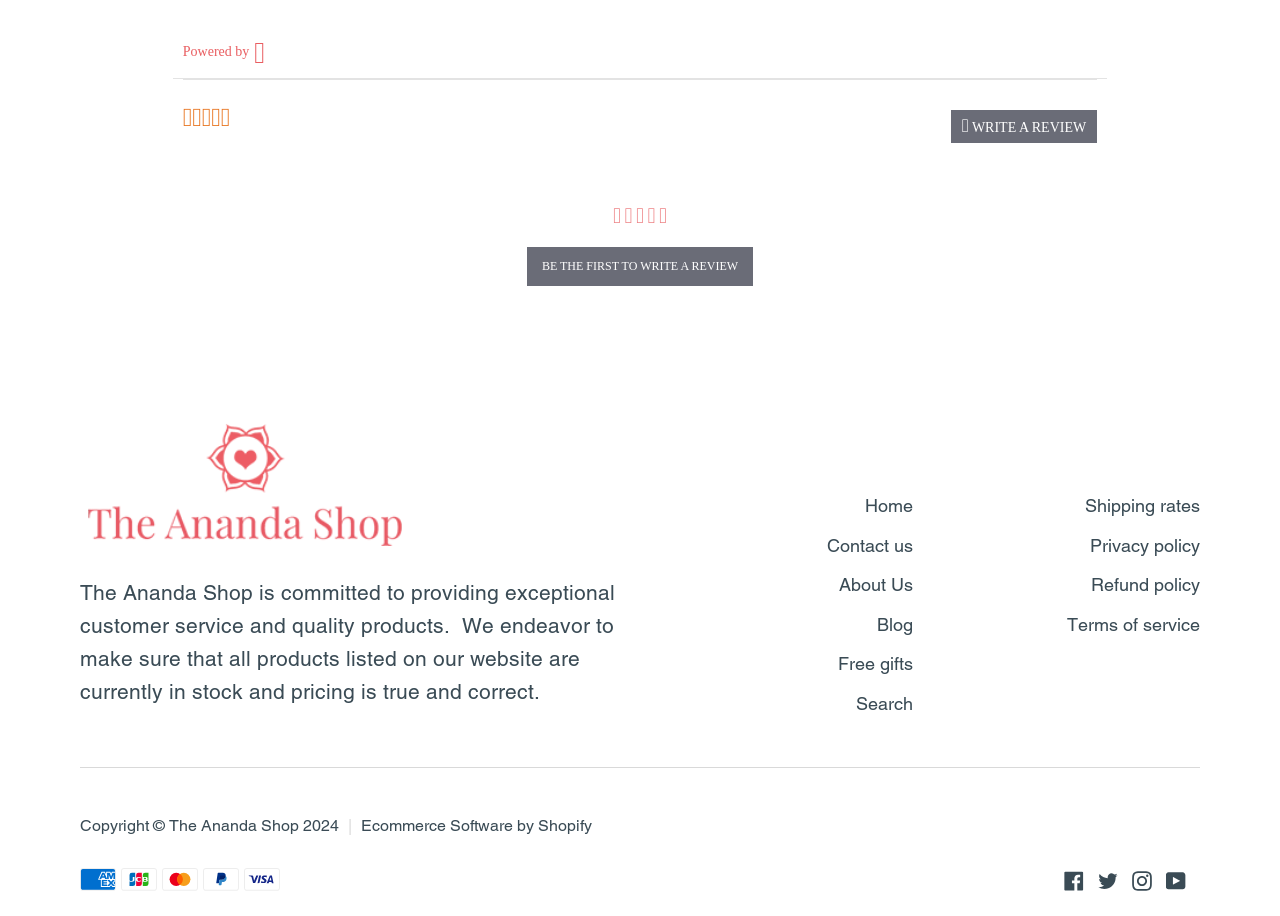Determine the bounding box of the UI element mentioned here: "Blog". The coordinates must be in the format [left, top, right, bottom] with values ranging from 0 to 1.

[0.685, 0.67, 0.713, 0.697]